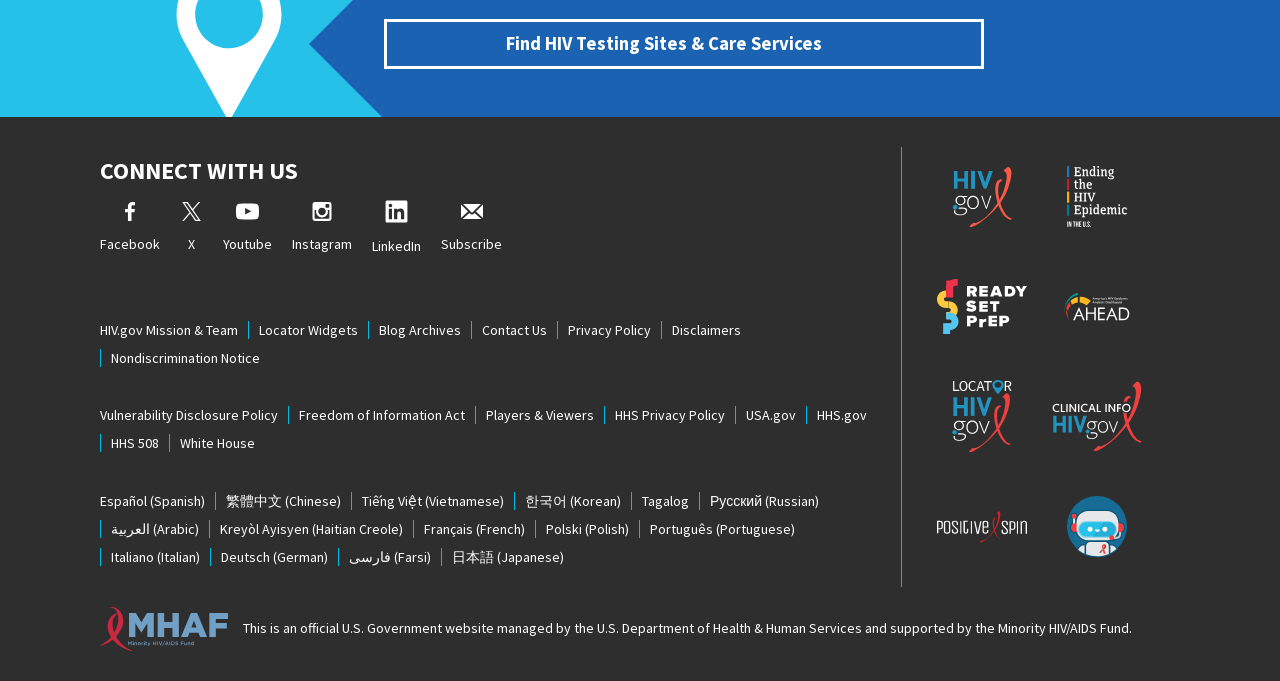What social media platforms are linked on the webpage?
Look at the image and construct a detailed response to the question.

The webpage has a section labeled 'CONNECT WITH US' which contains links to various social media platforms, including Facebook, Youtube, Instagram, and LinkedIn, allowing users to connect with the organization on these platforms.